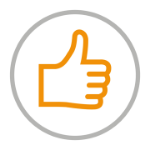What is the shape of the background?
From the image, provide a succinct answer in one word or a short phrase.

Circular